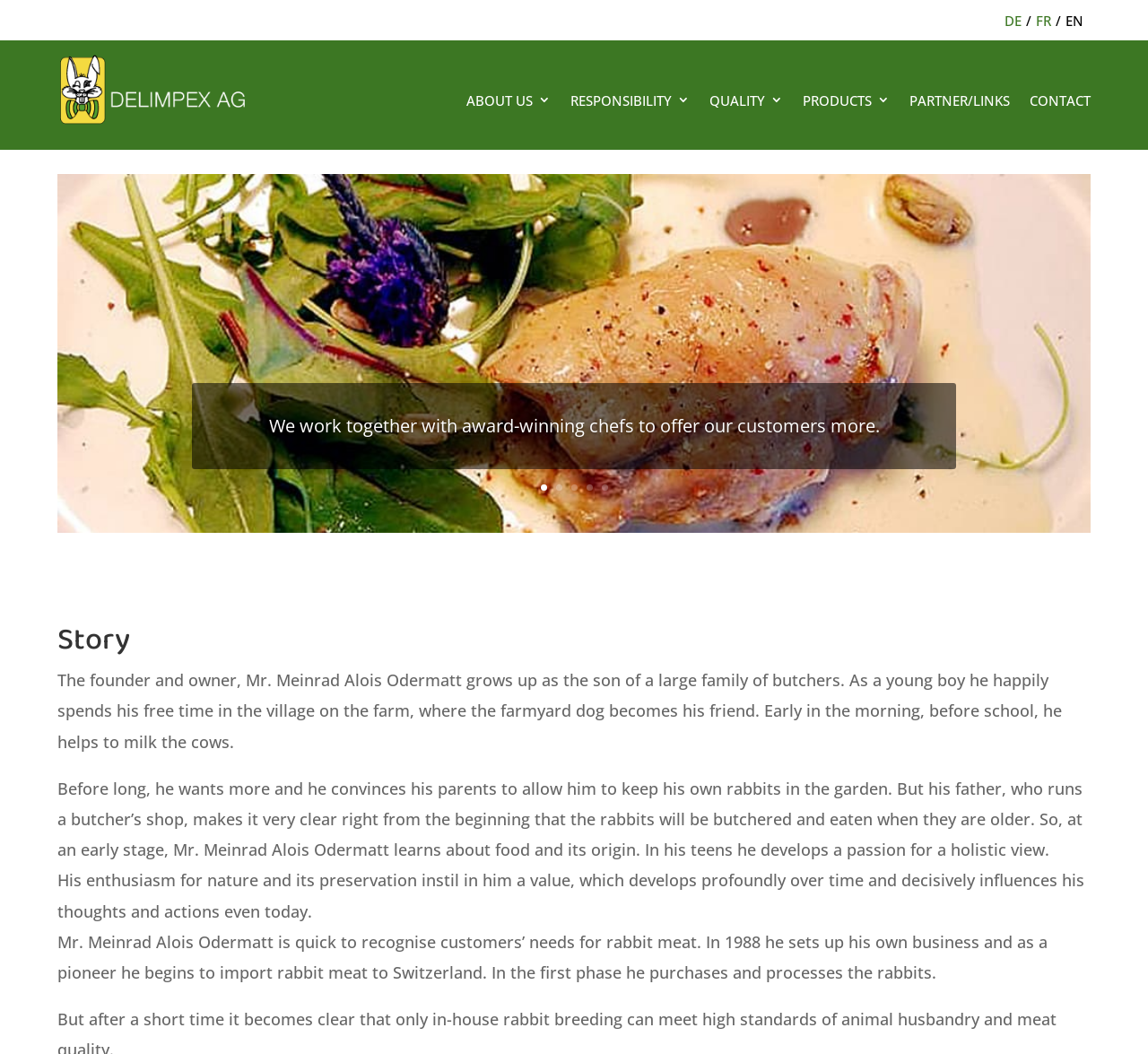Write an extensive caption that covers every aspect of the webpage.

The webpage is about the story of Delimpex AG, a company founded by Mr. Meinrad Alois Odermatt. At the top of the page, there are three language options: DE, FR, and EN. Below these options, there is a navigation menu with links to different sections of the website, including ABOUT US, RESPONSIBILITY, QUALITY, PRODUCTS, PARTNER/LINKS, and CONTACT.

On the left side of the page, there is a layout table that takes up most of the page's width. Within this table, there is a brief introduction to the company, stating that they work with award-winning chefs to offer customers more.

The main content of the page is divided into sections, each with a heading. The first section is titled "Story" and has a brief biography of Mr. Meinrad Alois Odermatt, the founder and owner of Delimpex AG. The biography is divided into four paragraphs, describing his childhood, his passion for nature and its preservation, and how he recognized customers' needs for rabbit meat, leading him to set up his own business in 1988.

At the bottom of the page, there are five pagination links, numbered from 1 to 5, allowing users to navigate through the story. Additionally, there are two more pagination links on the top and bottom left corners of the page, also numbered from 1 to 5.